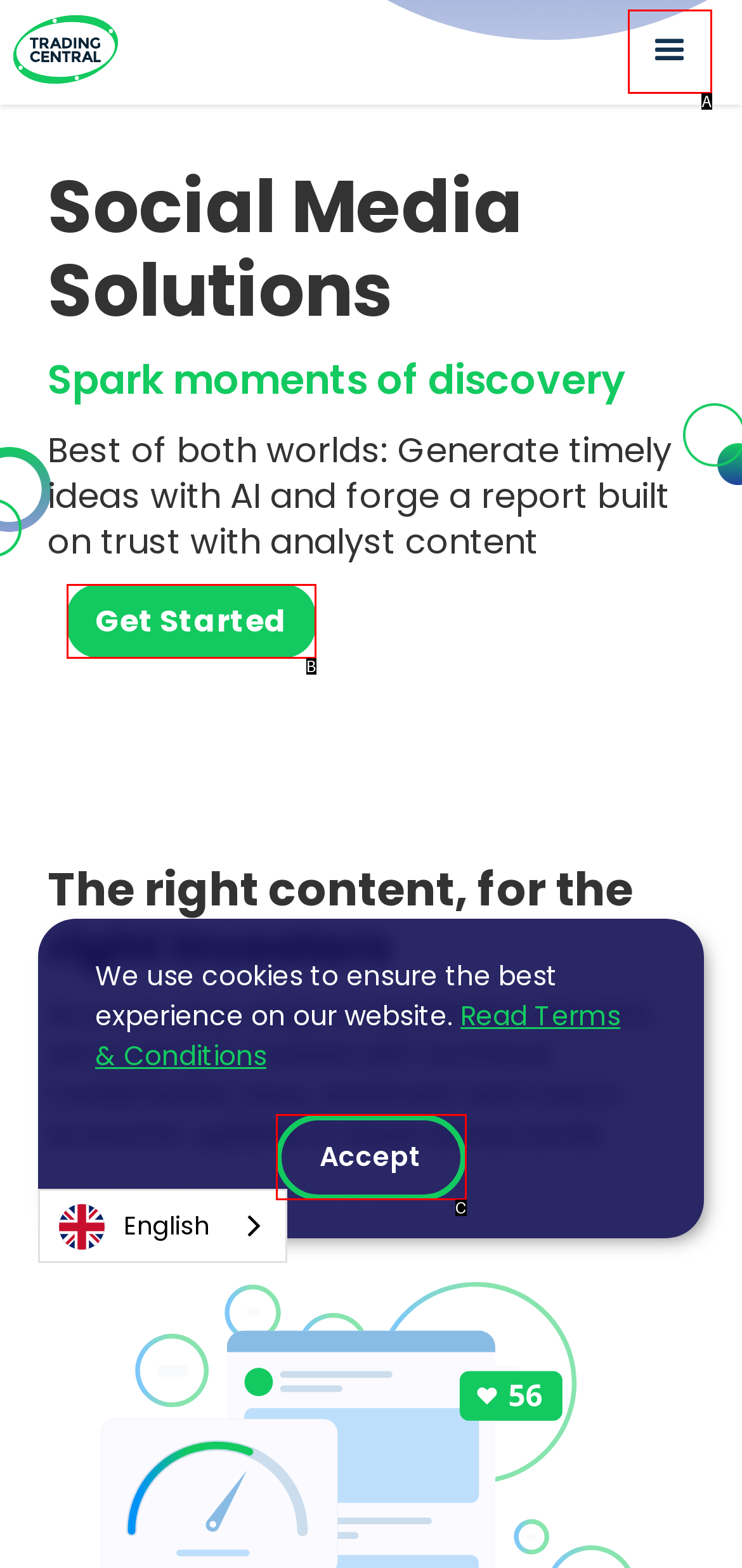Determine which HTML element best suits the description: Accept. Reply with the letter of the matching option.

C